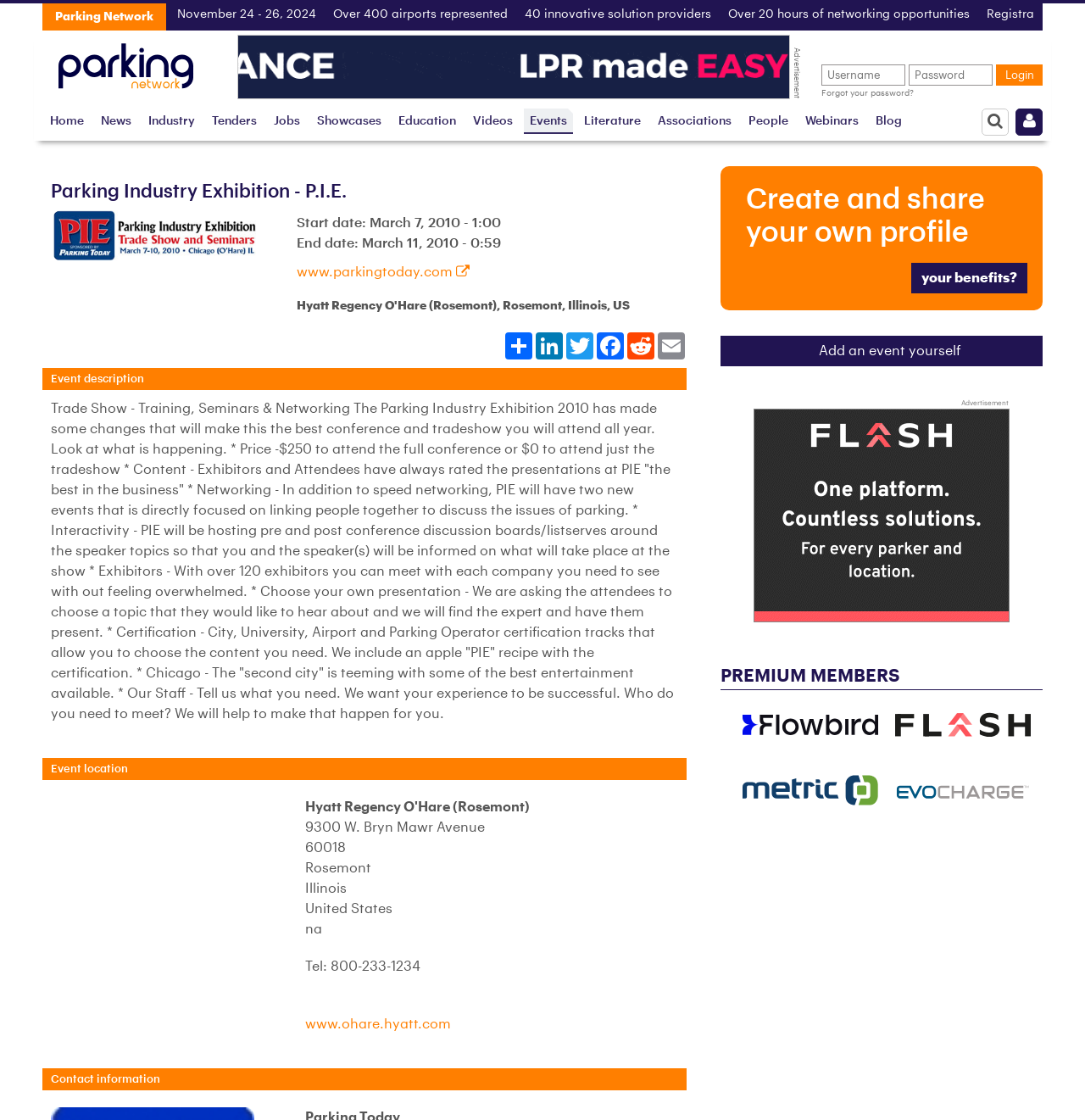Provide a one-word or short-phrase response to the question:
What is the name of the exhibition?

Parking Industry Exhibition - P.I.E.